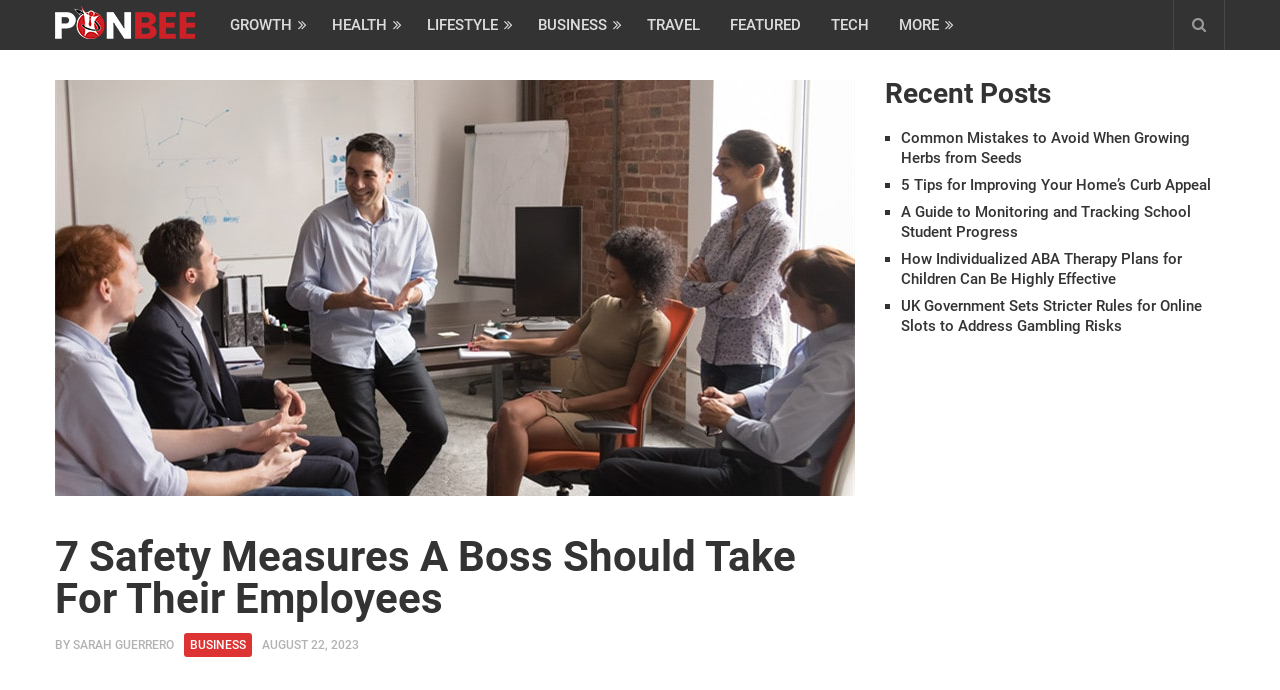Locate the bounding box coordinates of the region to be clicked to comply with the following instruction: "Click on the 'GROWTH' link". The coordinates must be four float numbers between 0 and 1, in the form [left, top, right, bottom].

[0.168, 0.0, 0.248, 0.072]